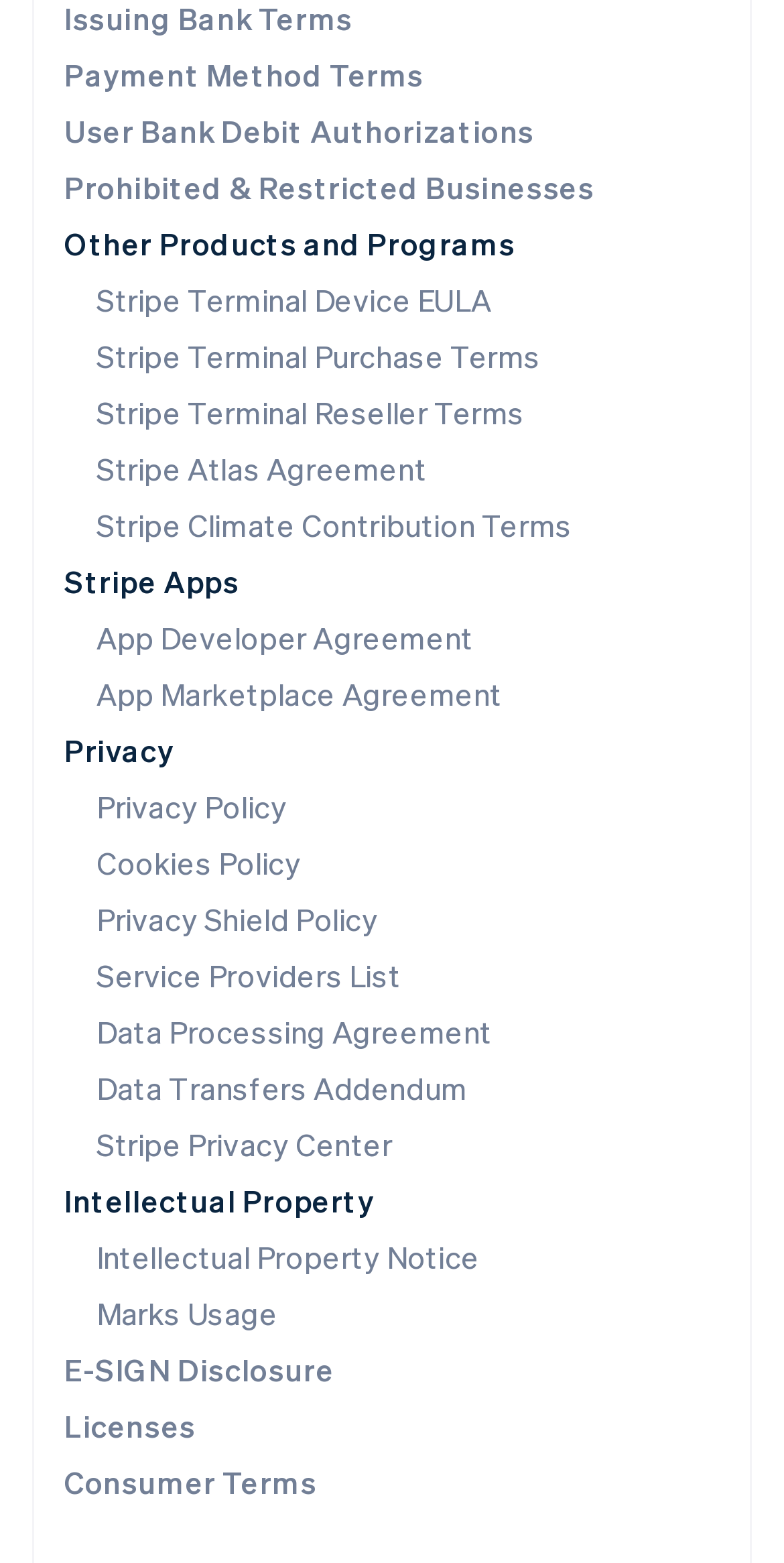Pinpoint the bounding box coordinates of the clickable area needed to execute the instruction: "Read Privacy Policy". The coordinates should be specified as four float numbers between 0 and 1, i.e., [left, top, right, bottom].

[0.123, 0.503, 0.366, 0.529]